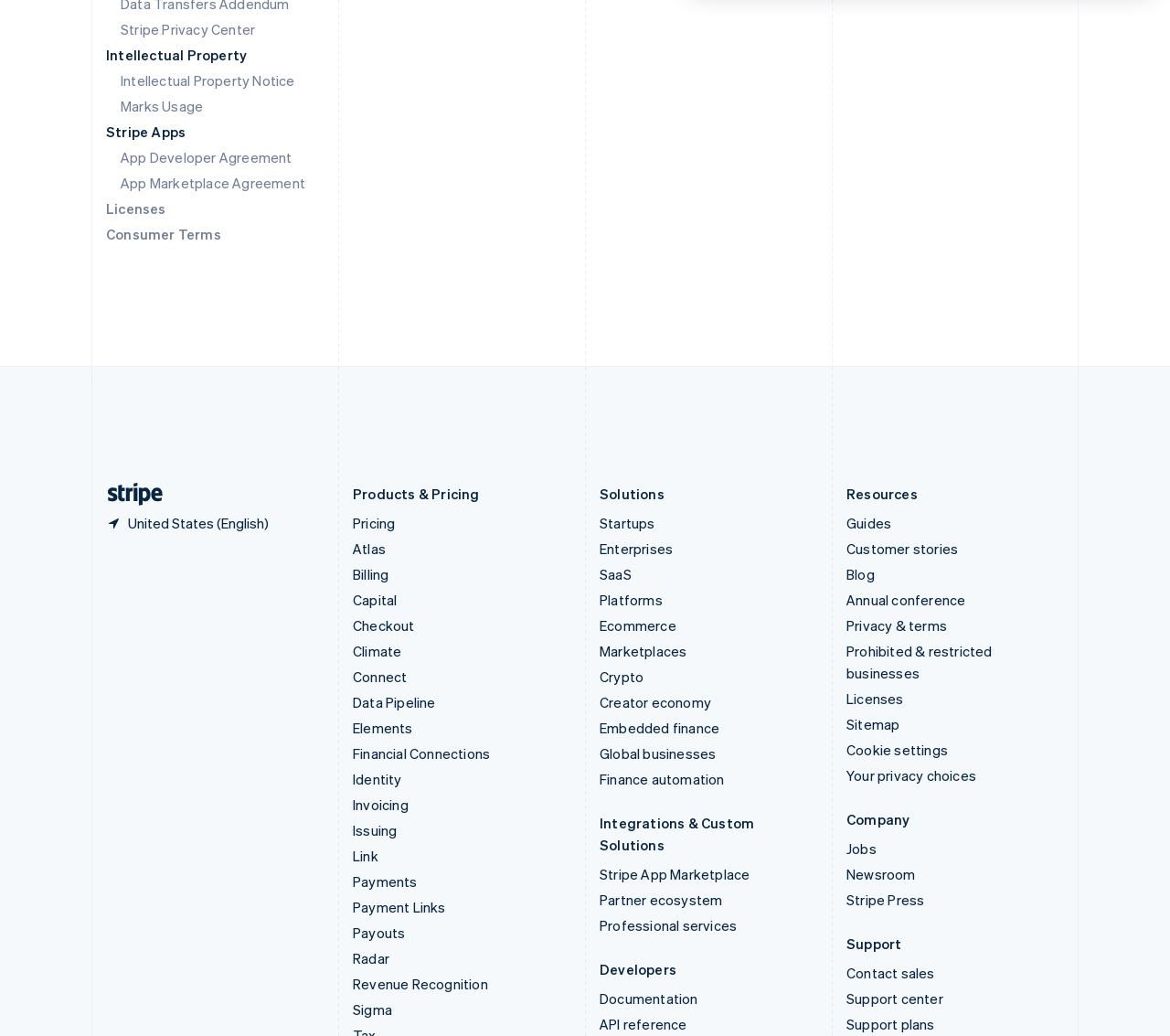Please identify the bounding box coordinates of the area that needs to be clicked to follow this instruction: "Go to the Stripe homepage".

[0.092, 0.466, 0.127, 0.488]